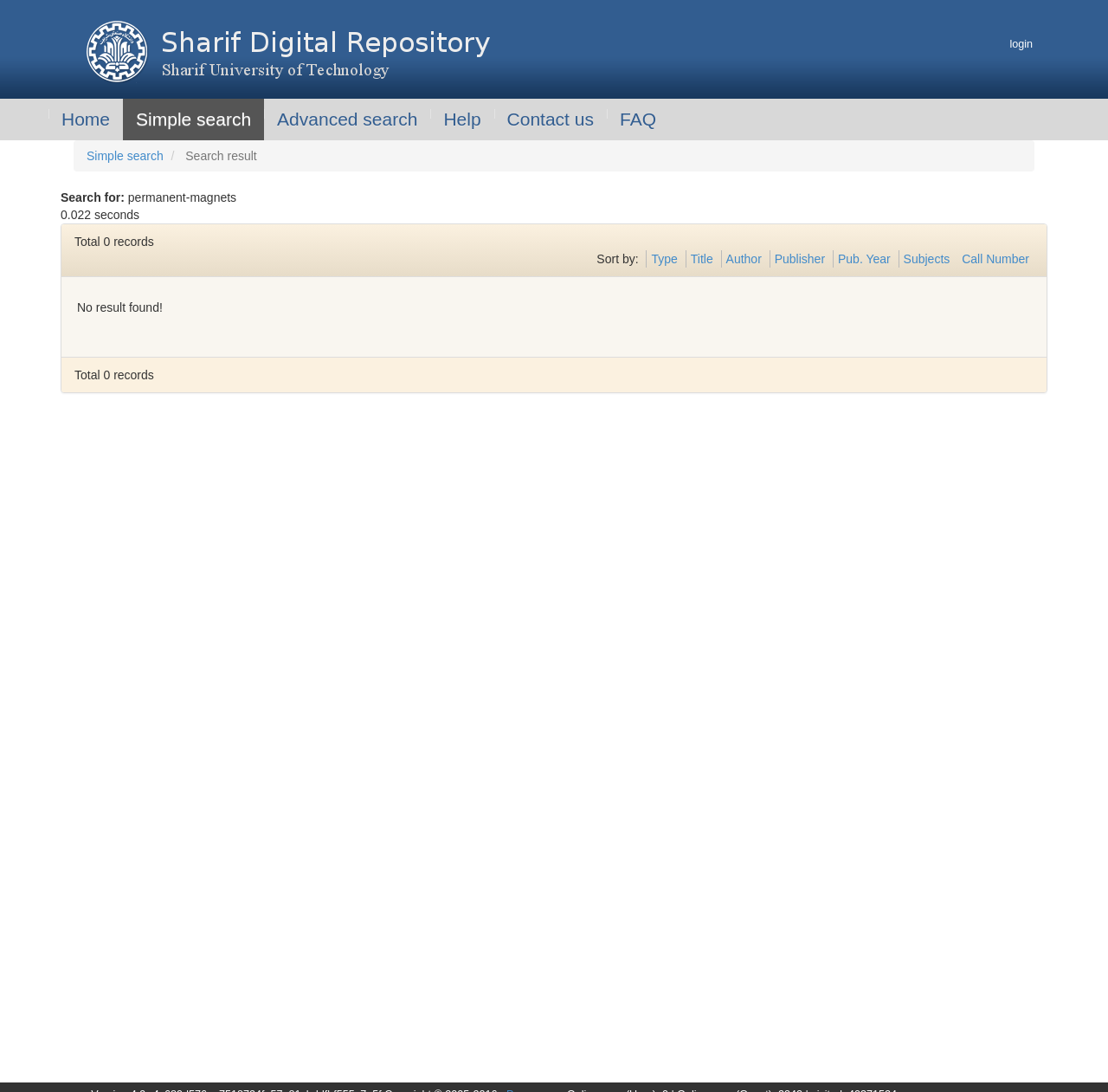Respond to the question below with a single word or phrase:
Is there a login option?

Yes